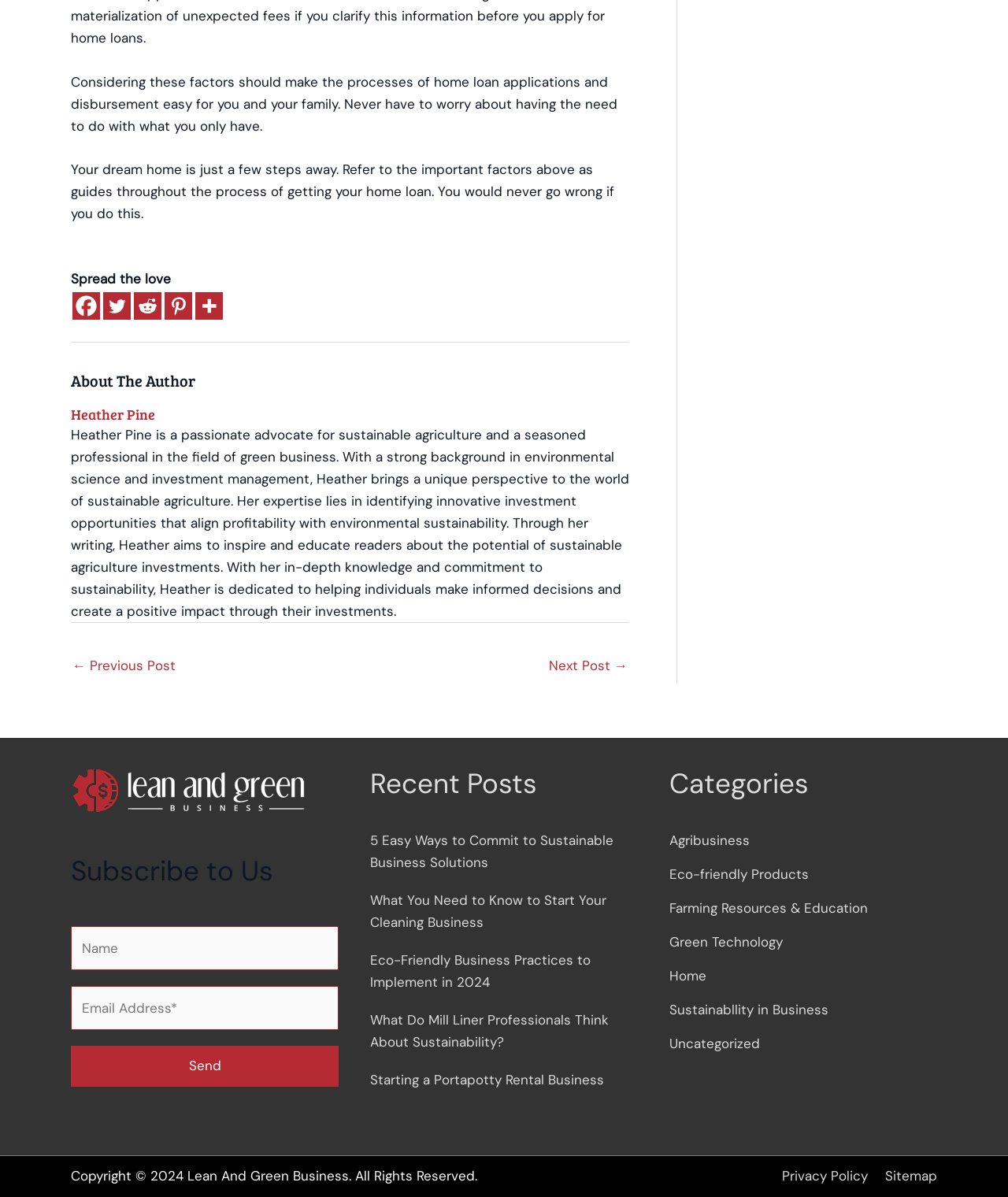Identify the bounding box coordinates of the area that should be clicked in order to complete the given instruction: "Subscribe to the newsletter". The bounding box coordinates should be four float numbers between 0 and 1, i.e., [left, top, right, bottom].

[0.07, 0.774, 0.336, 0.929]